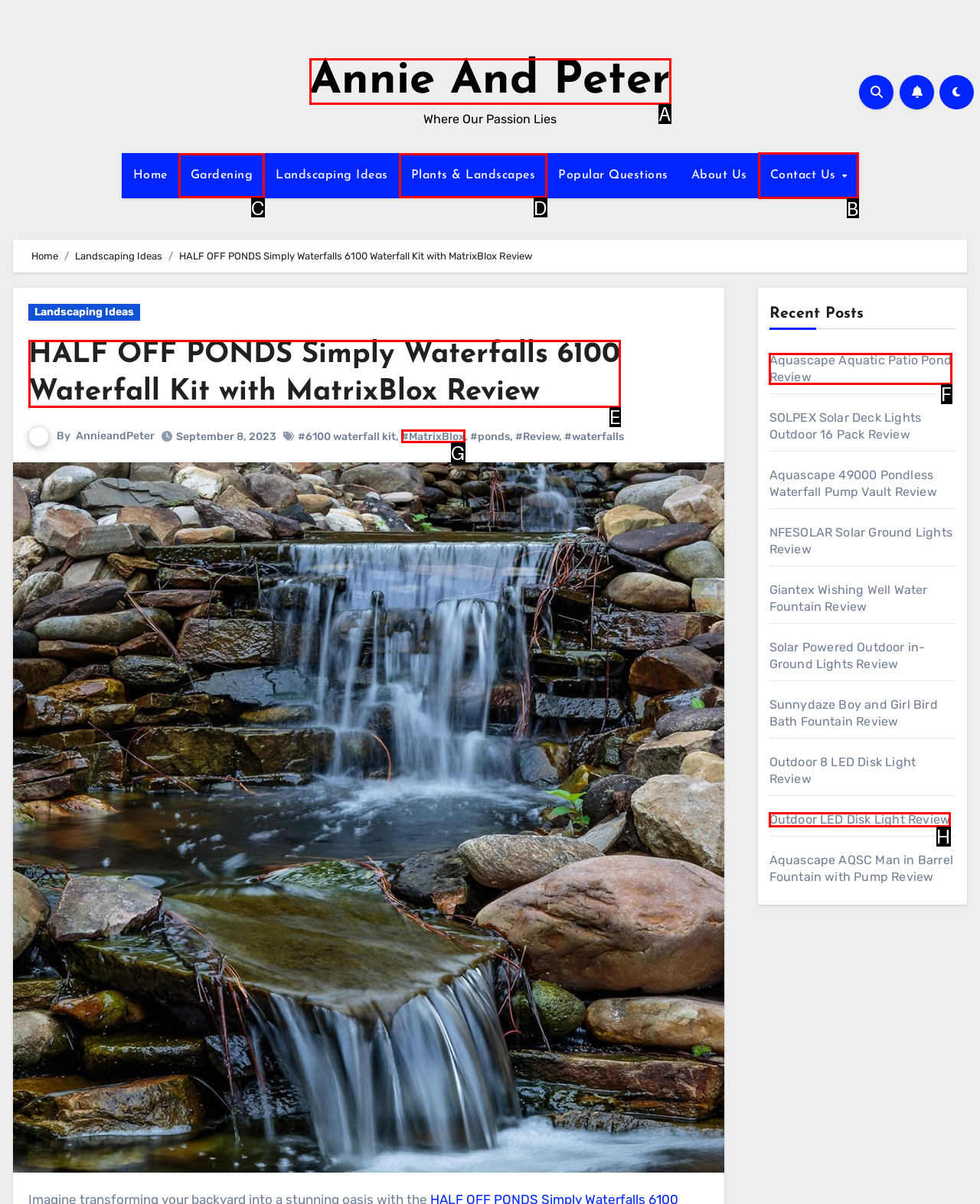Indicate which HTML element you need to click to complete the task: Click on the 'Contact Us' link. Provide the letter of the selected option directly.

B